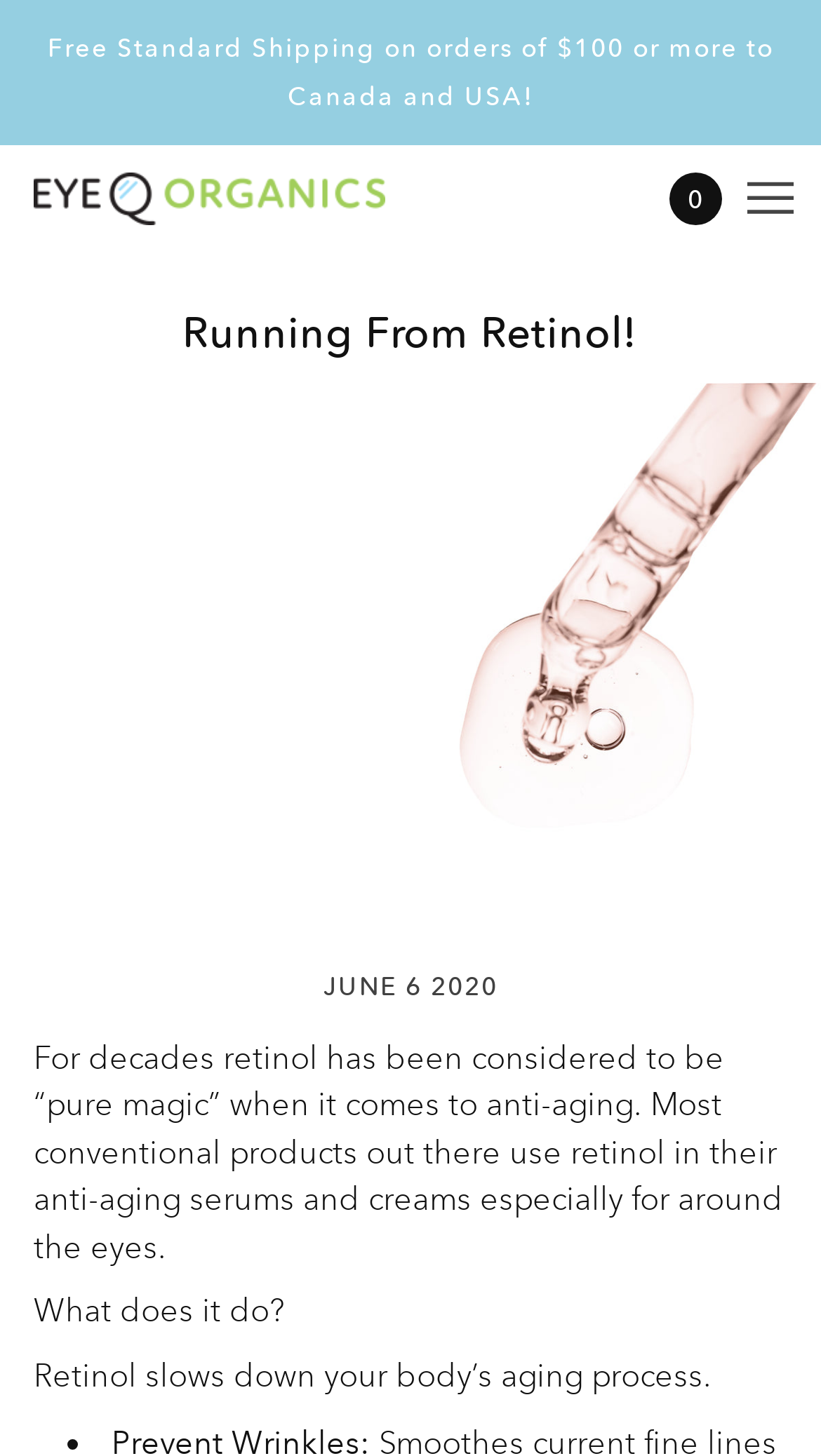Find the bounding box coordinates corresponding to the UI element with the description: "title="/"". The coordinates should be formatted as [left, top, right, bottom], with values as floats between 0 and 1.

[0.041, 0.118, 0.572, 0.154]